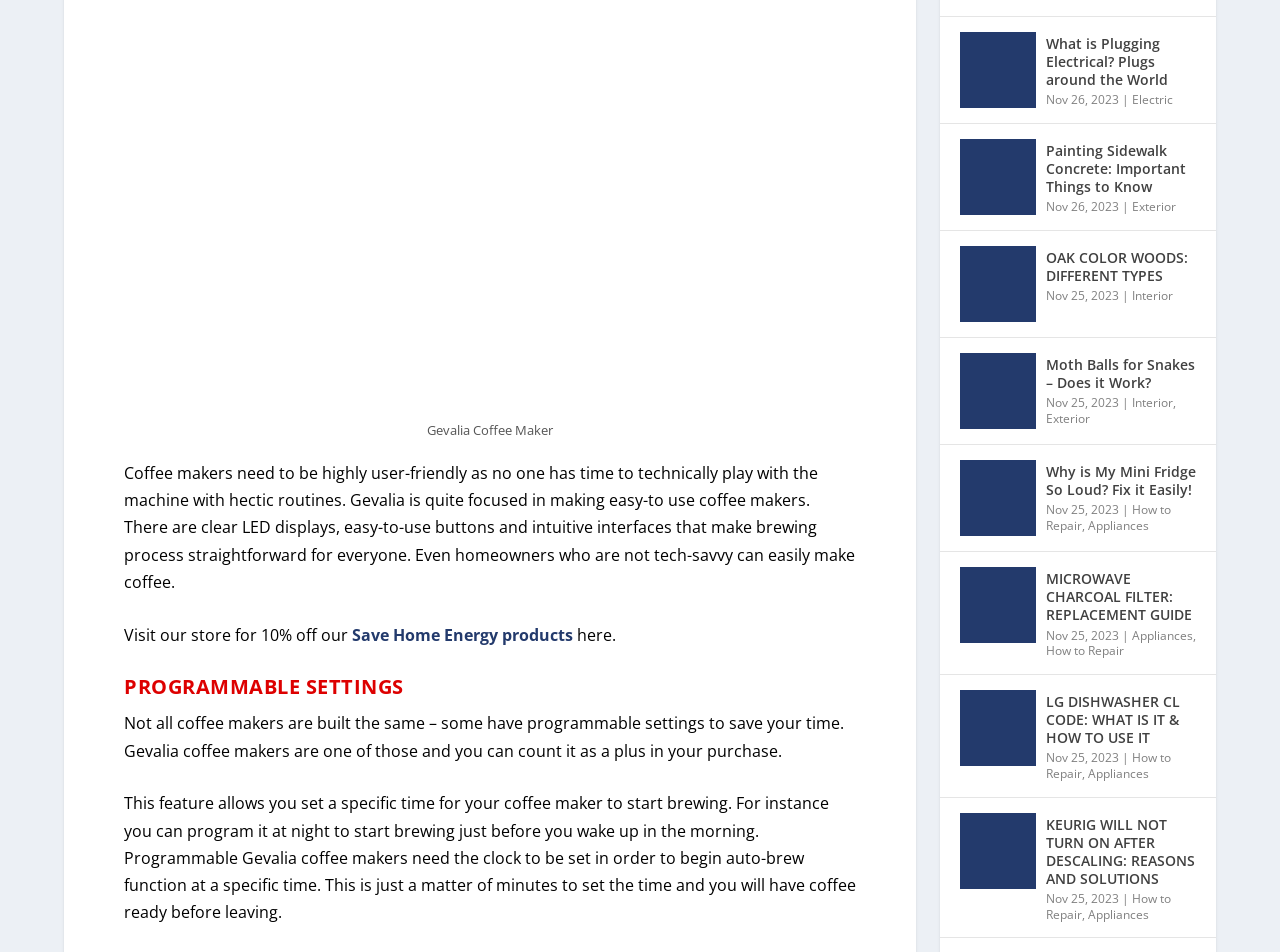Please locate the clickable area by providing the bounding box coordinates to follow this instruction: "Visit the store for 10% off Home Energy products".

[0.275, 0.643, 0.448, 0.667]